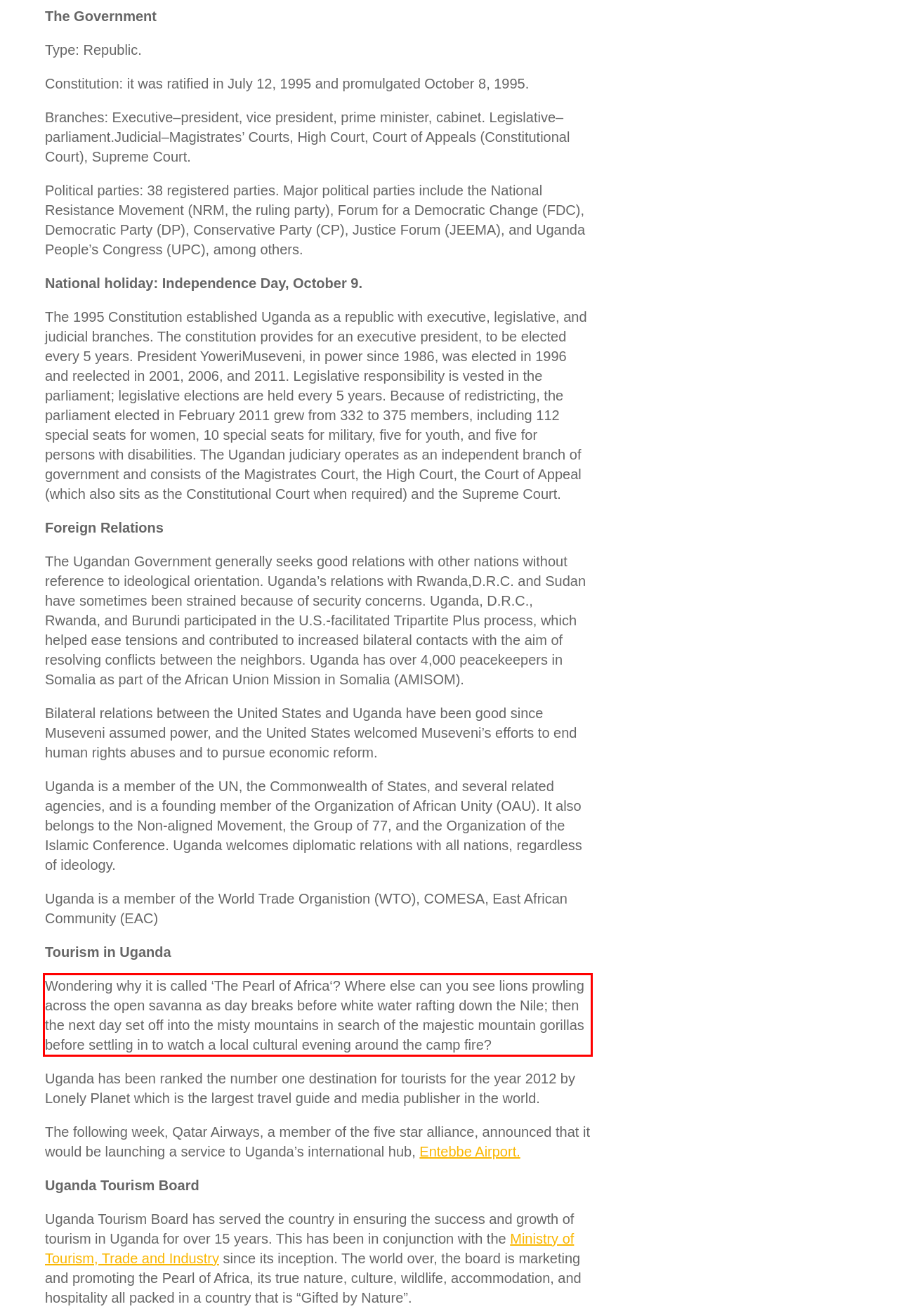Examine the screenshot of the webpage, locate the red bounding box, and perform OCR to extract the text contained within it.

Wondering why it is called ‘The Pearl of Africa‘? Where else can you see lions prowling across the open savanna as day breaks before white water rafting down the Nile; then the next day set off into the misty mountains in search of the majestic mountain gorillas before settling in to watch a local cultural evening around the camp fire?